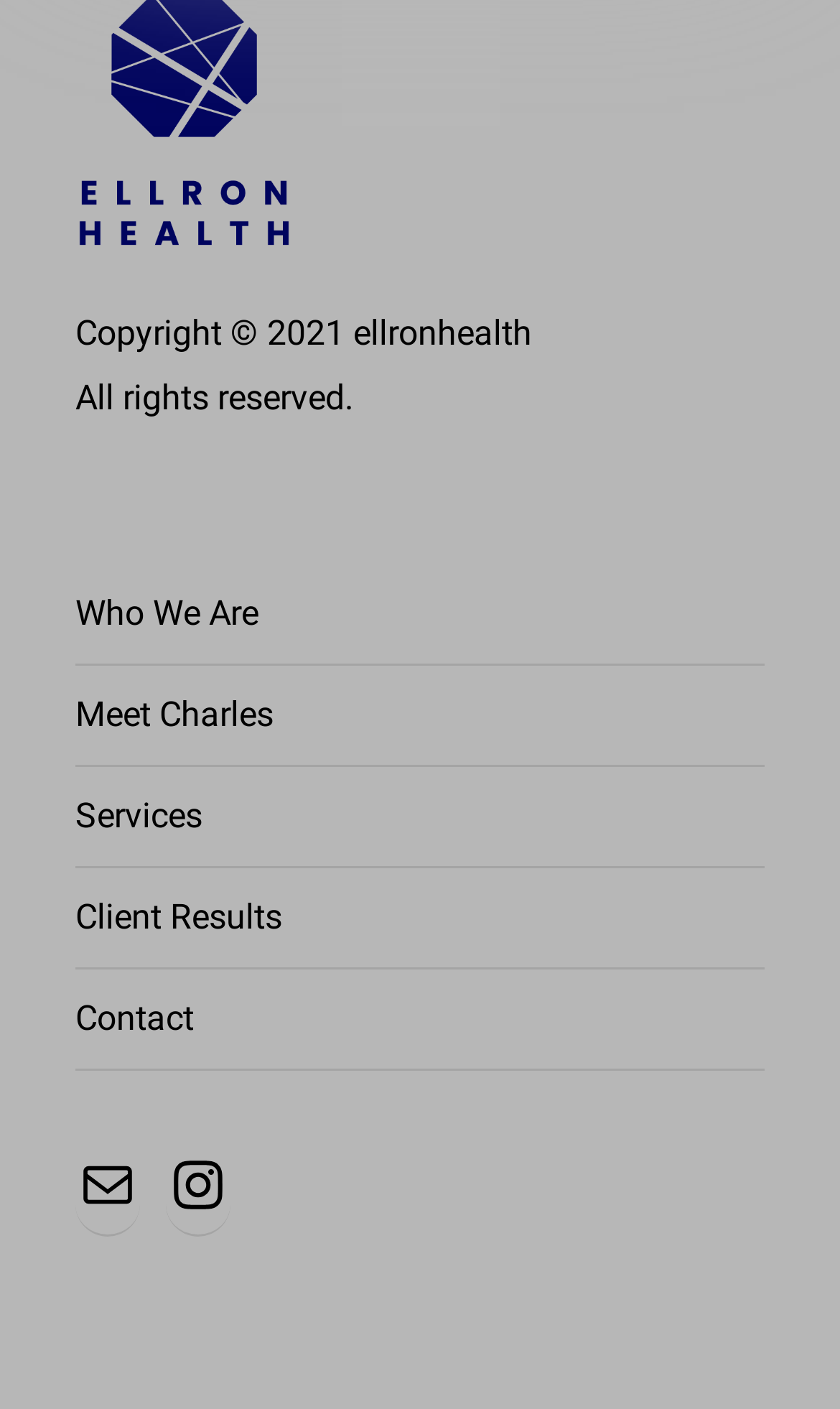Give a short answer using one word or phrase for the question:
How many social media links are there?

2